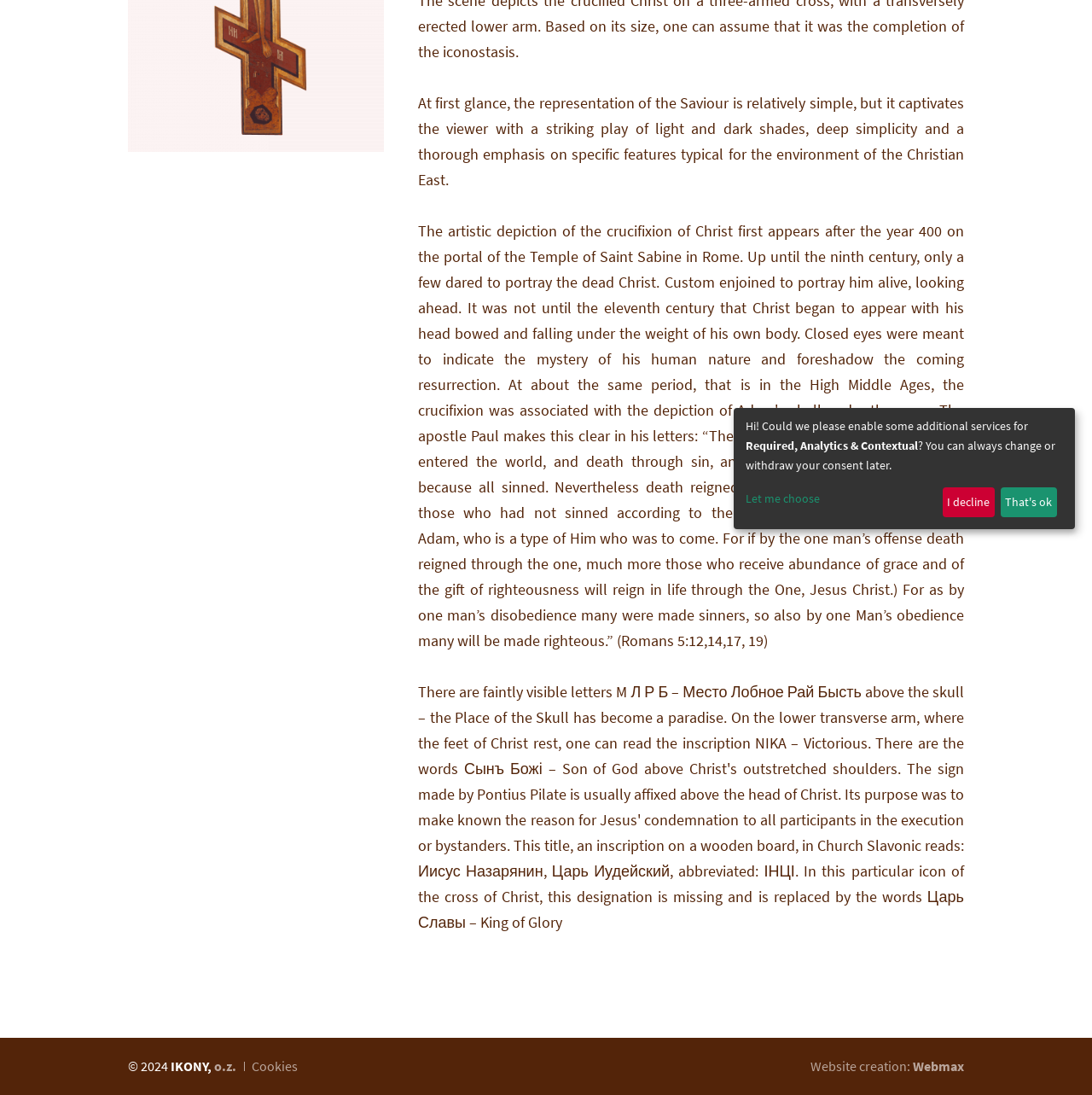Determine the bounding box coordinates for the UI element described. Format the coordinates as (top-left x, top-left y, bottom-right x, bottom-right y) and ensure all values are between 0 and 1. Element description: Let me choose

[0.683, 0.446, 0.858, 0.465]